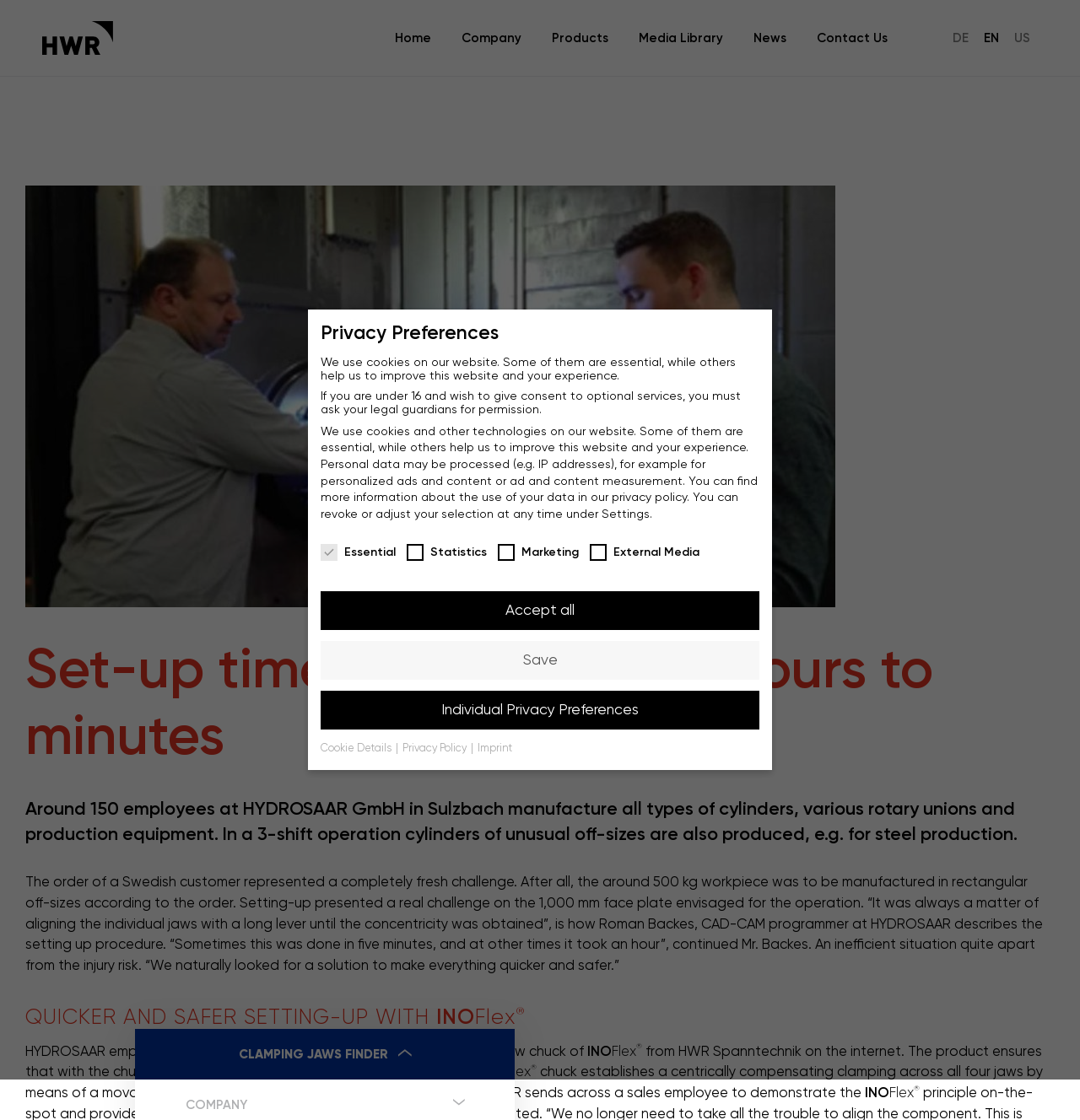Identify and provide the bounding box for the element described by: "Media Library".

[0.591, 0.0, 0.67, 0.068]